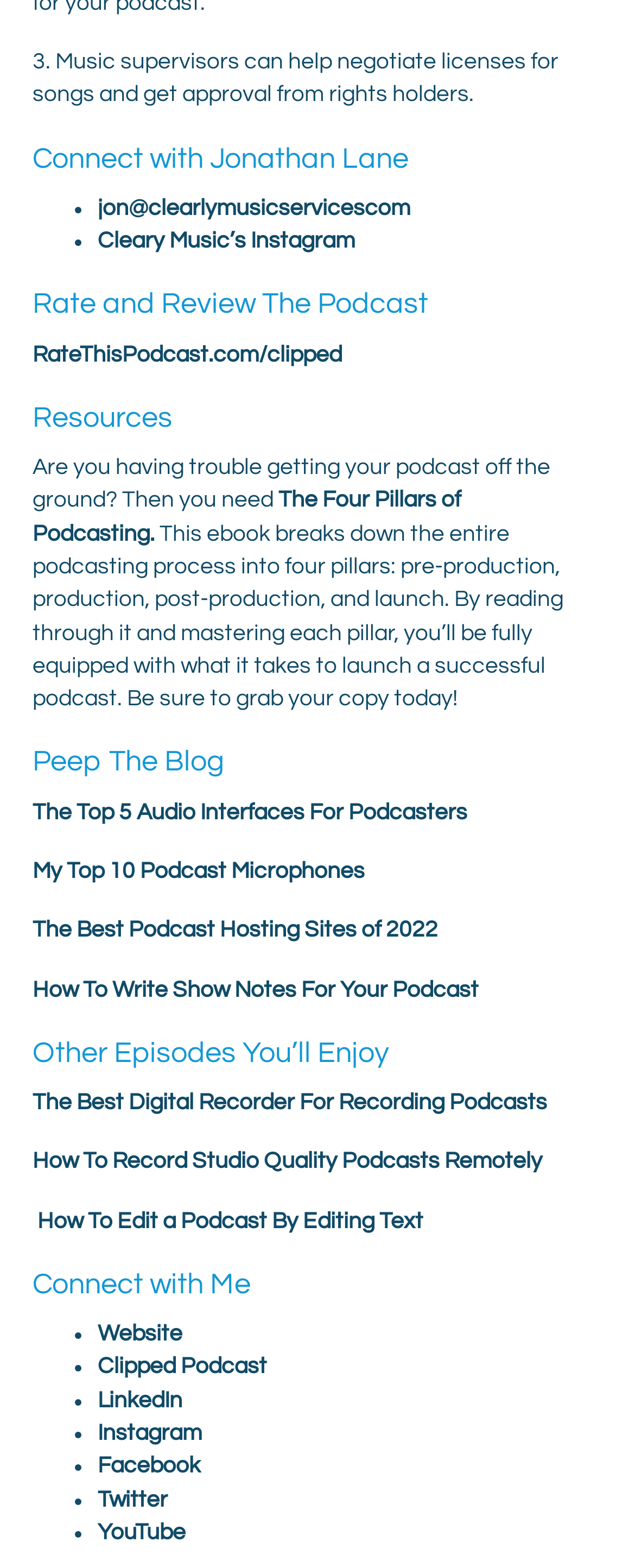Identify and provide the bounding box coordinates of the UI element described: "The Four Pillars of Podcasting.". The coordinates should be formatted as [left, top, right, bottom], with each number being a float between 0 and 1.

[0.051, 0.312, 0.726, 0.348]